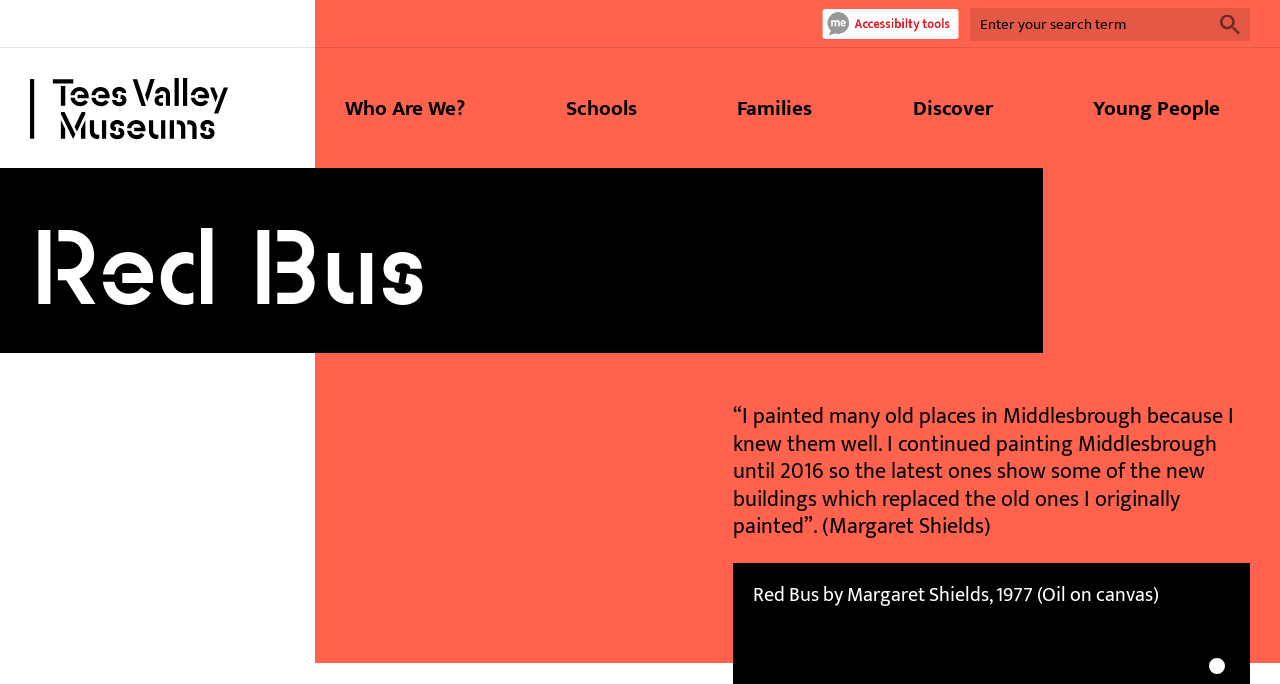Can you give a detailed response to the following question using the information from the image? What is the name of the artist who painted the Red Bus?

I found the answer by looking at the blockquote element which contains a quote from Margaret Shields, and also the tabpanel element which describes the artwork 'Red Bus by Margaret Shields, 1977'.